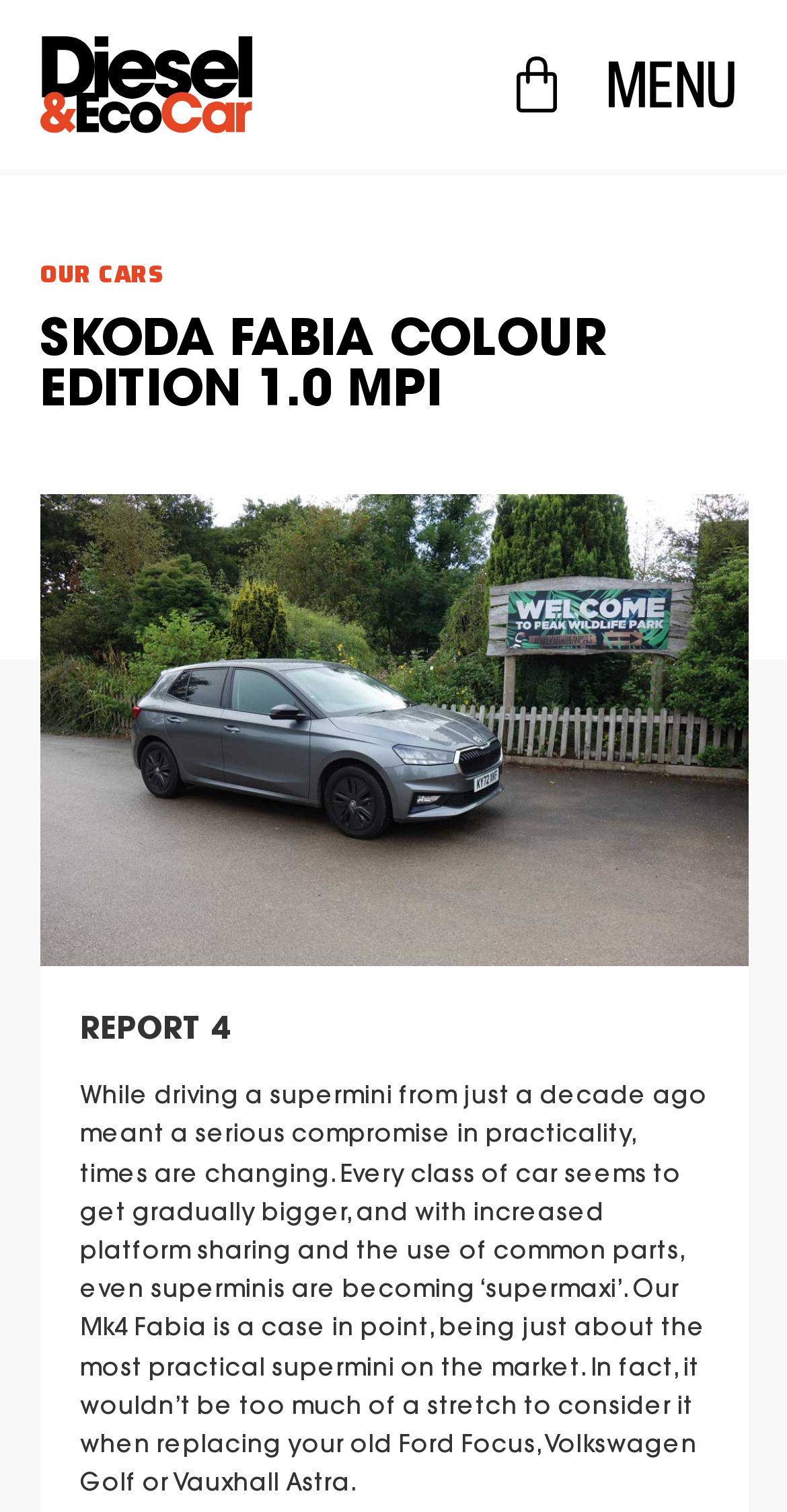Explain the webpage's design and content in an elaborate manner.

The webpage is about a car review, specifically the Skoda Fabia Colour Edition 1.0 MPI. At the top left of the page, there is a link with no text, and next to it, there is a link to a "Basket" with an accompanying image. On the top right, there is another link with no text, accompanied by an image.

Below these links, there are three headings. The first heading, "OUR CARS", spans the entire width of the page. The second heading, "SKODA FABIA COLOUR EDITION 1.0 MPI", is directly below the first heading. The third heading, "REPORT 4", is located near the bottom left of the page.

To the right of the second heading, there is a large image of the Skoda Fabia diesel car. Below the image, there is a block of text that discusses the practicality of supermini cars, including the Skoda Fabia, and how they are becoming more spacious due to platform sharing and common parts. The text also compares the Skoda Fabia to other cars, such as the Ford Focus, Volkswagen Golf, and Vauxhall Astra.